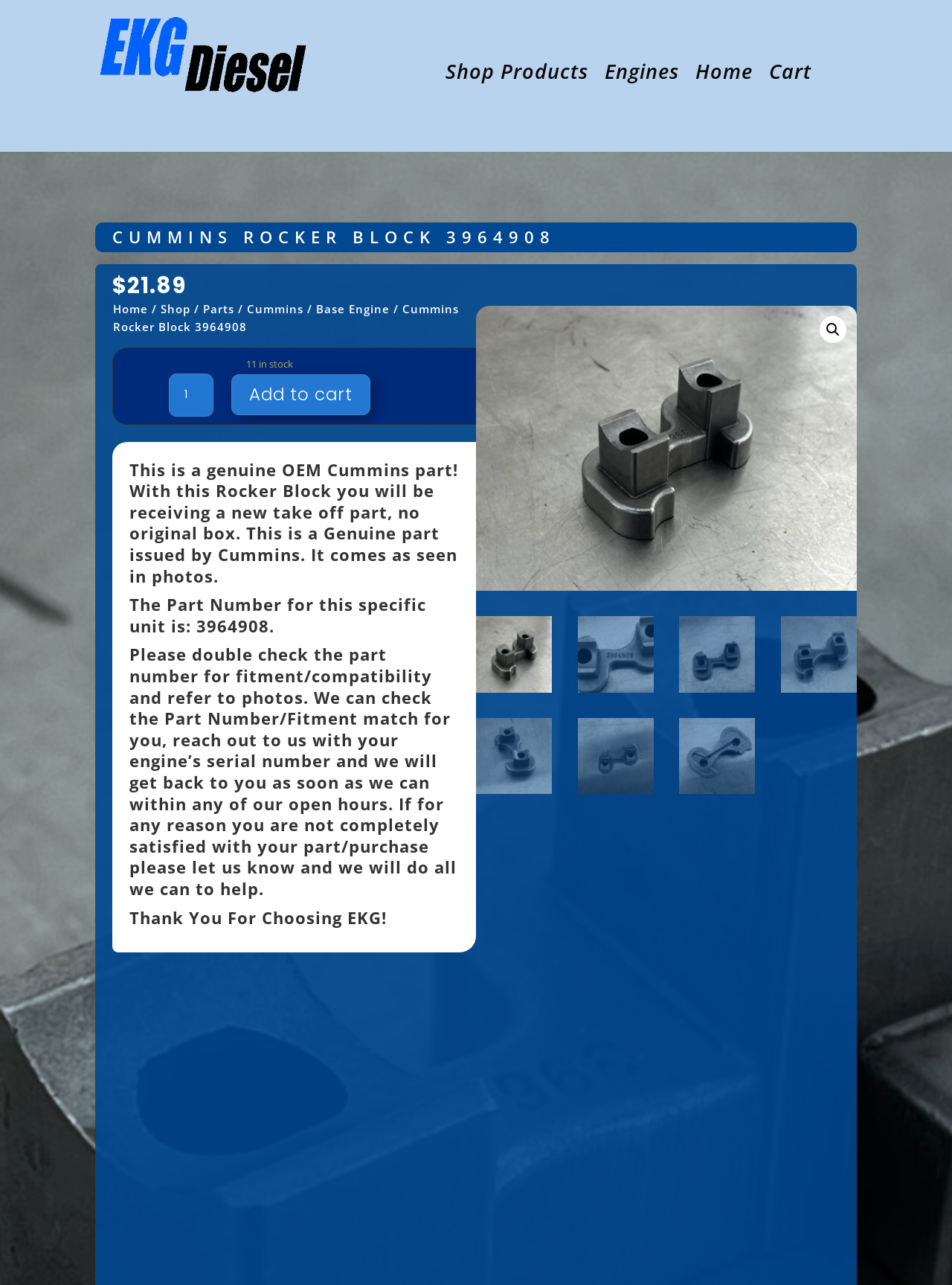Please find the bounding box for the UI element described by: "Base Engine".

[0.332, 0.235, 0.409, 0.246]